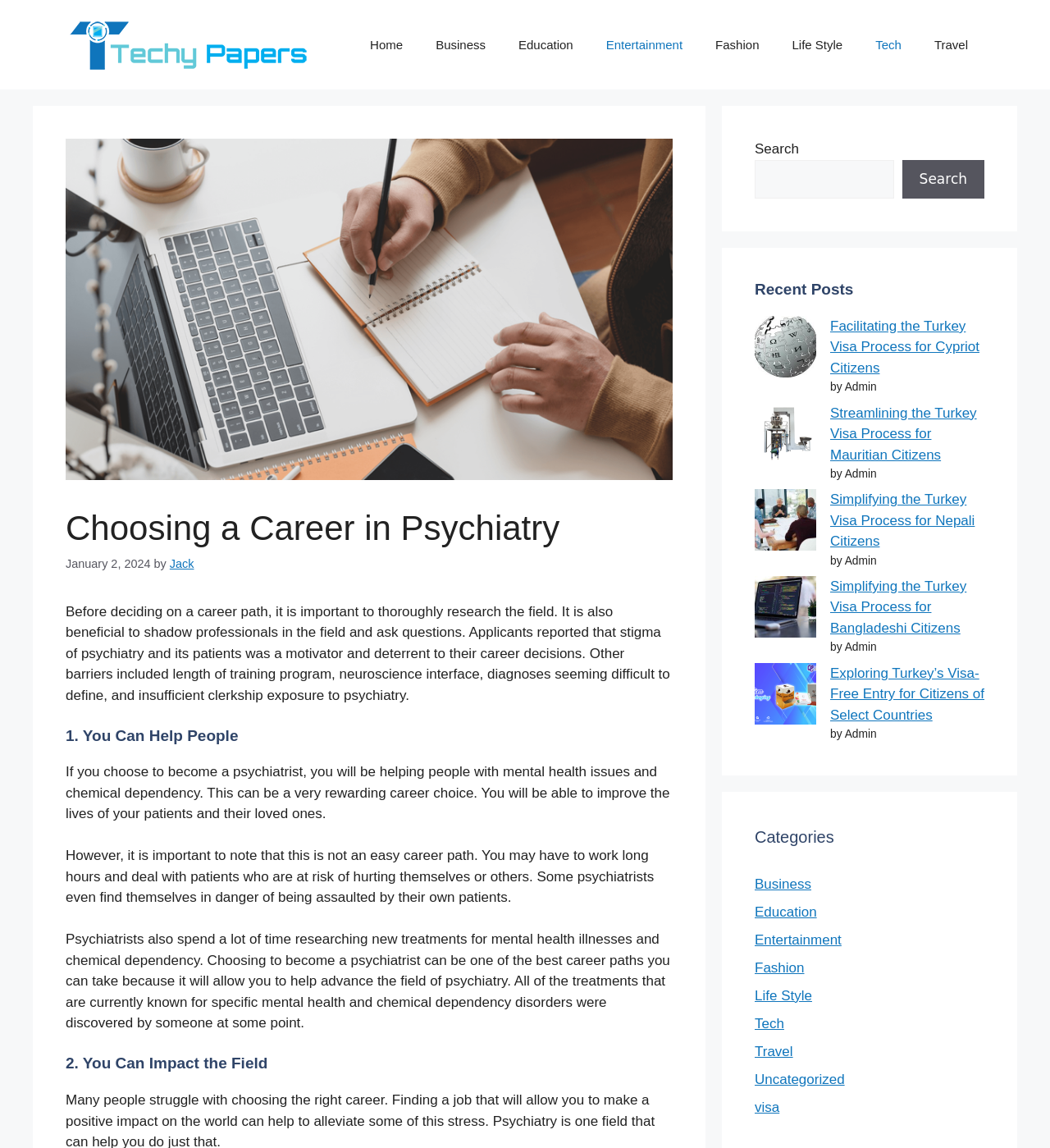Determine the bounding box for the UI element that matches this description: "Fashion".

[0.719, 0.836, 0.766, 0.85]